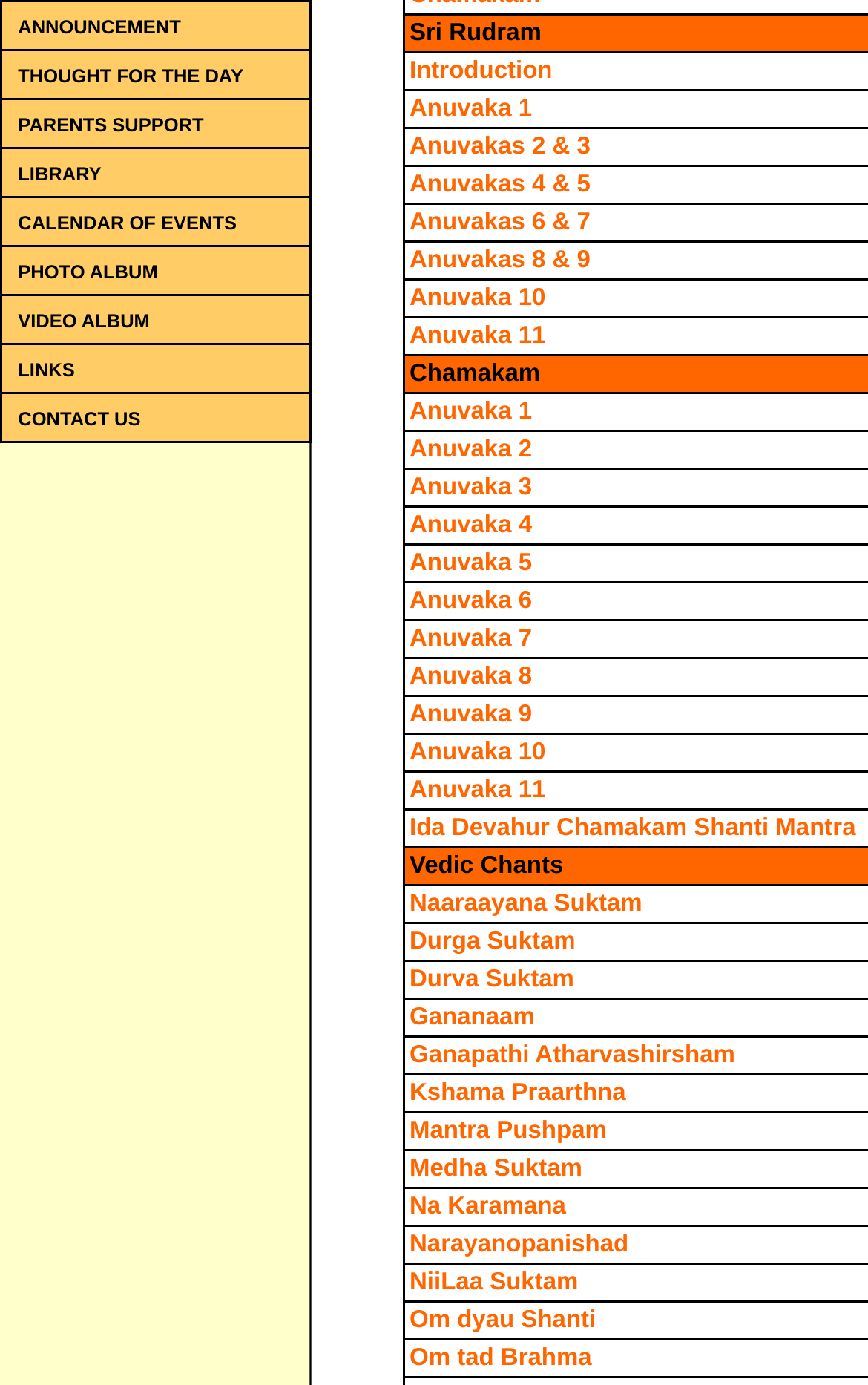Predict the bounding box of the UI element that fits this description: "Ida Devahur Chamakam Shanti Mantra".

[0.472, 0.588, 0.986, 0.608]